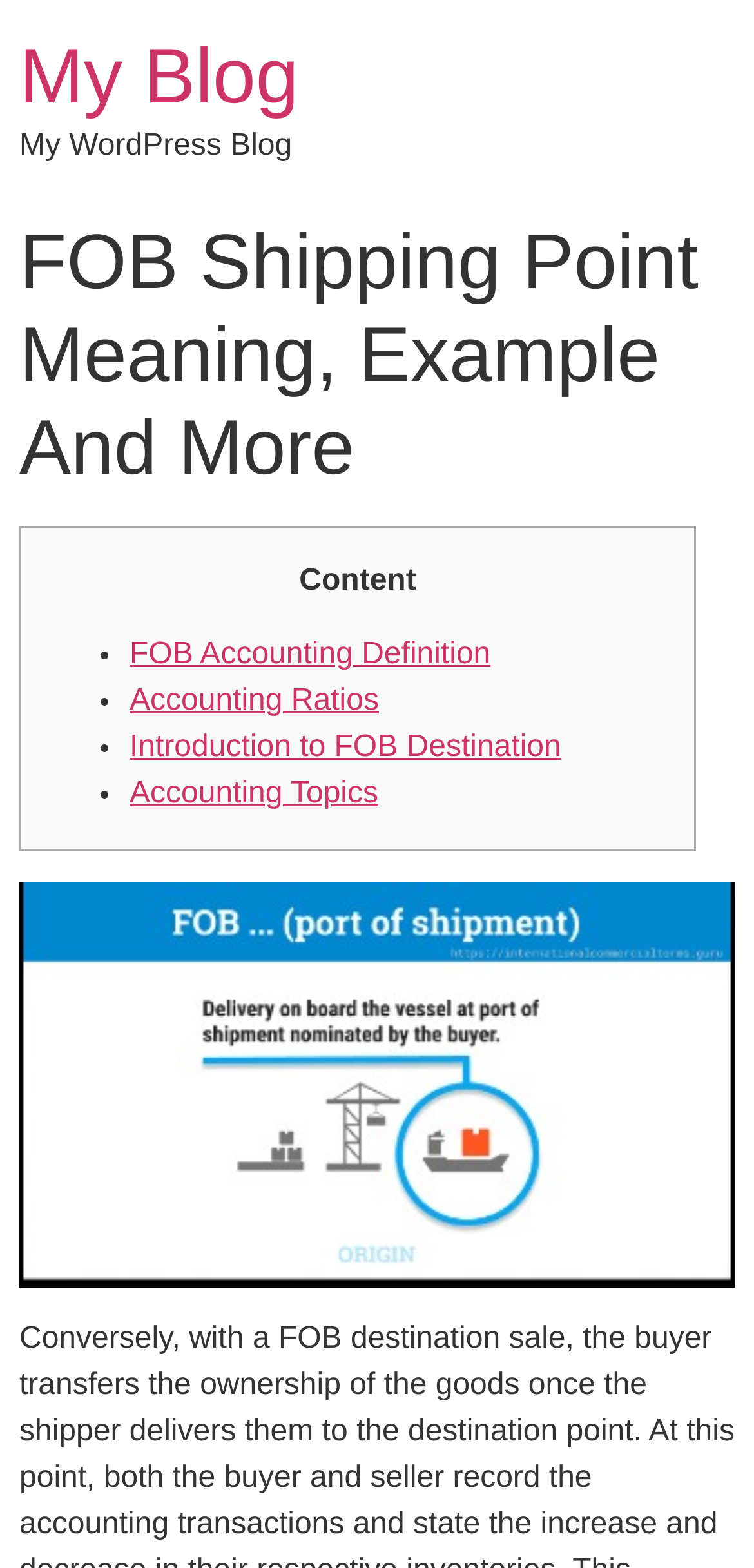What is the relationship between the links under 'Content'?
Carefully analyze the image and provide a detailed answer to the question.

By examining the text of the links, it can be seen that they are all related to accounting topics, such as FOB accounting, accounting ratios, and accounting topics, indicating that they are related to each other.